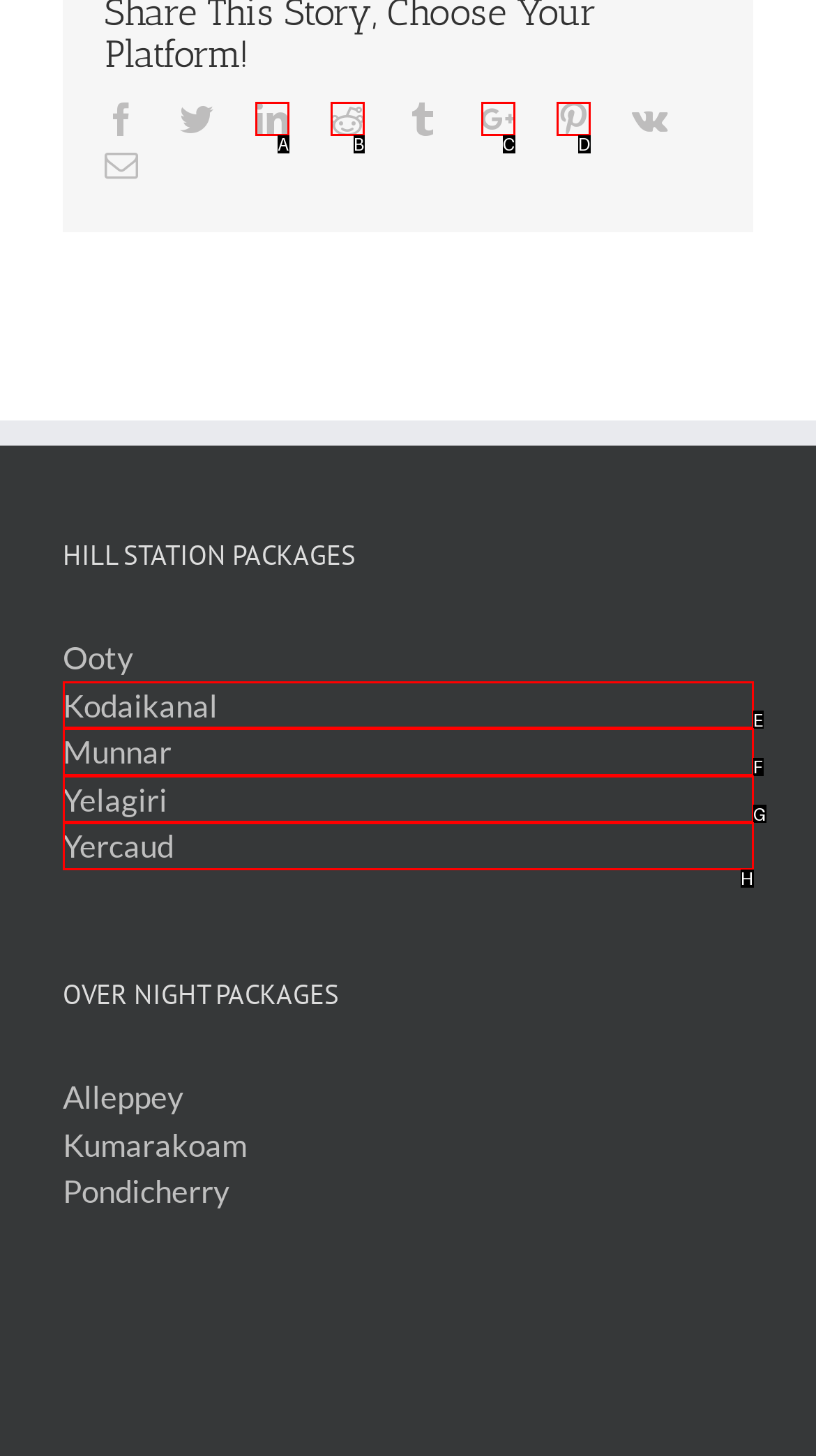Select the letter of the HTML element that best fits the description: Pinterest
Answer with the corresponding letter from the provided choices.

D